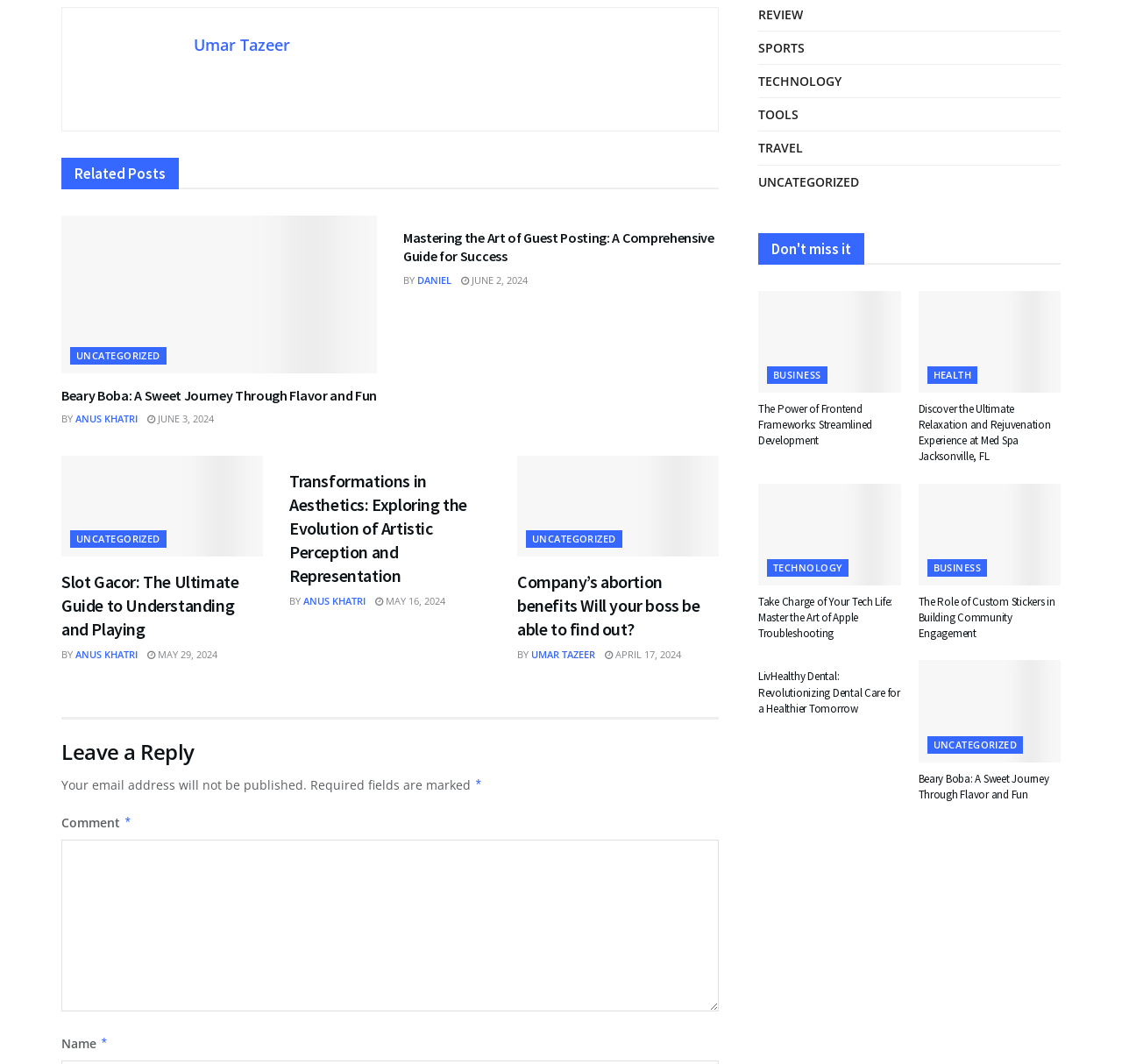What is the author of the article 'Beary Boba: A Sweet Journey Through Flavor and Fun'?
Please answer the question with a detailed response using the information from the screenshot.

I found the author's name by looking at the article section with the heading 'Beary Boba: A Sweet Journey Through Flavor and Fun'. Below the heading, there is a 'BY' label followed by the author's name, which is 'ANUS KHATRI'.